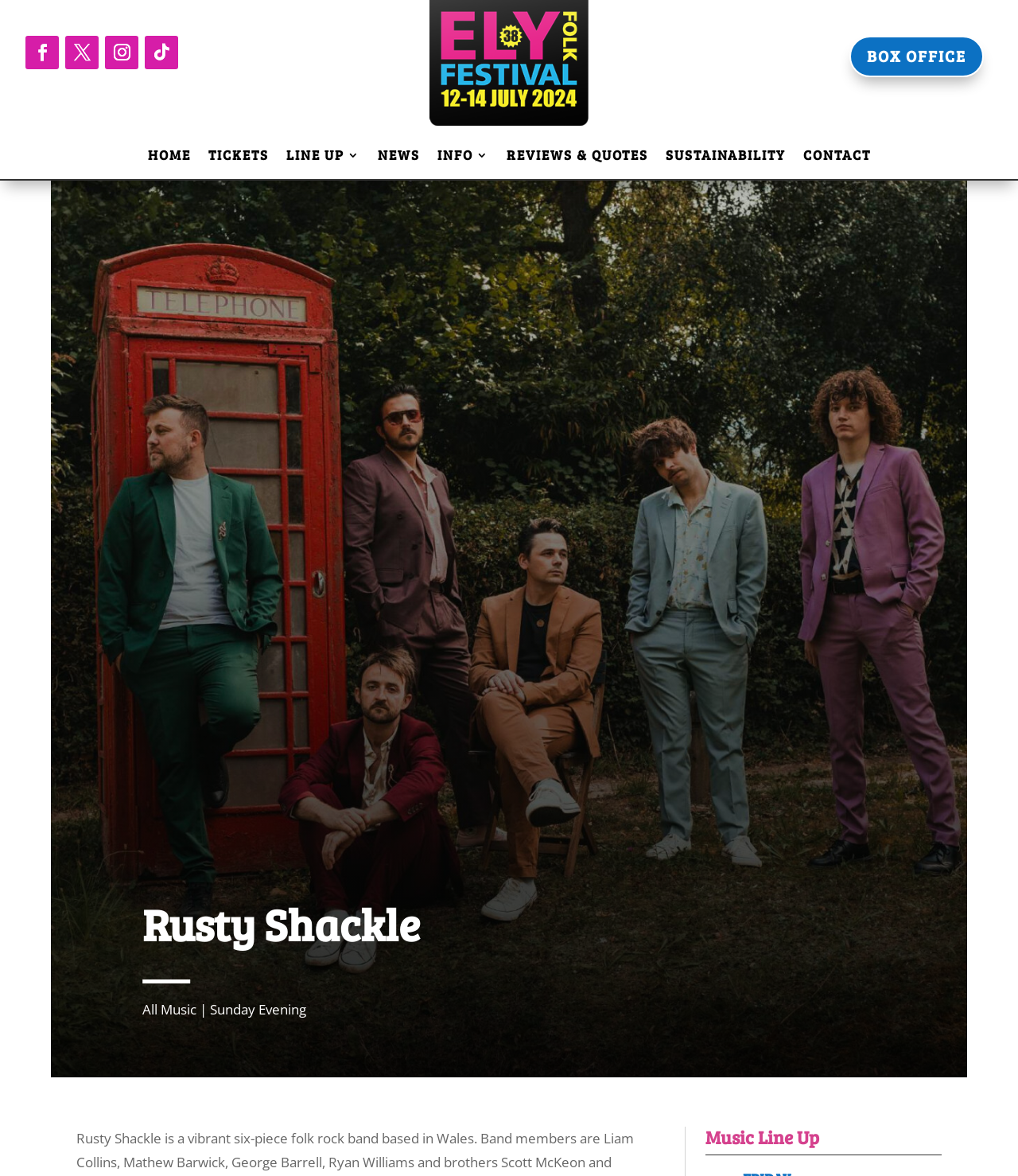Locate the bounding box coordinates of the area that needs to be clicked to fulfill the following instruction: "Click on the 'enabling an extension tip' link". The coordinates should be in the format of four float numbers between 0 and 1, namely [left, top, right, bottom].

None